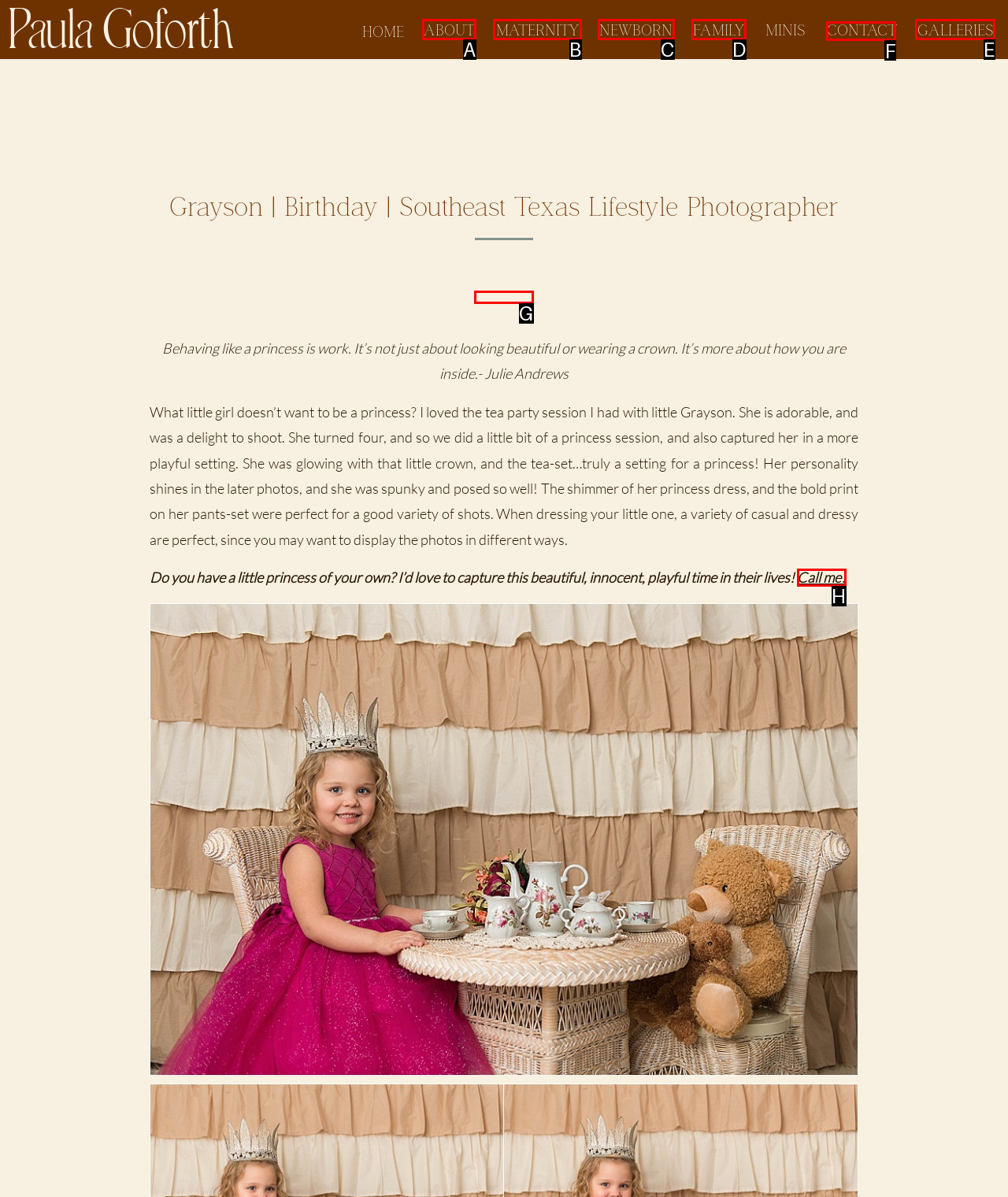Select the proper UI element to click in order to perform the following task: Click the 'CONTACT' link. Indicate your choice with the letter of the appropriate option.

F